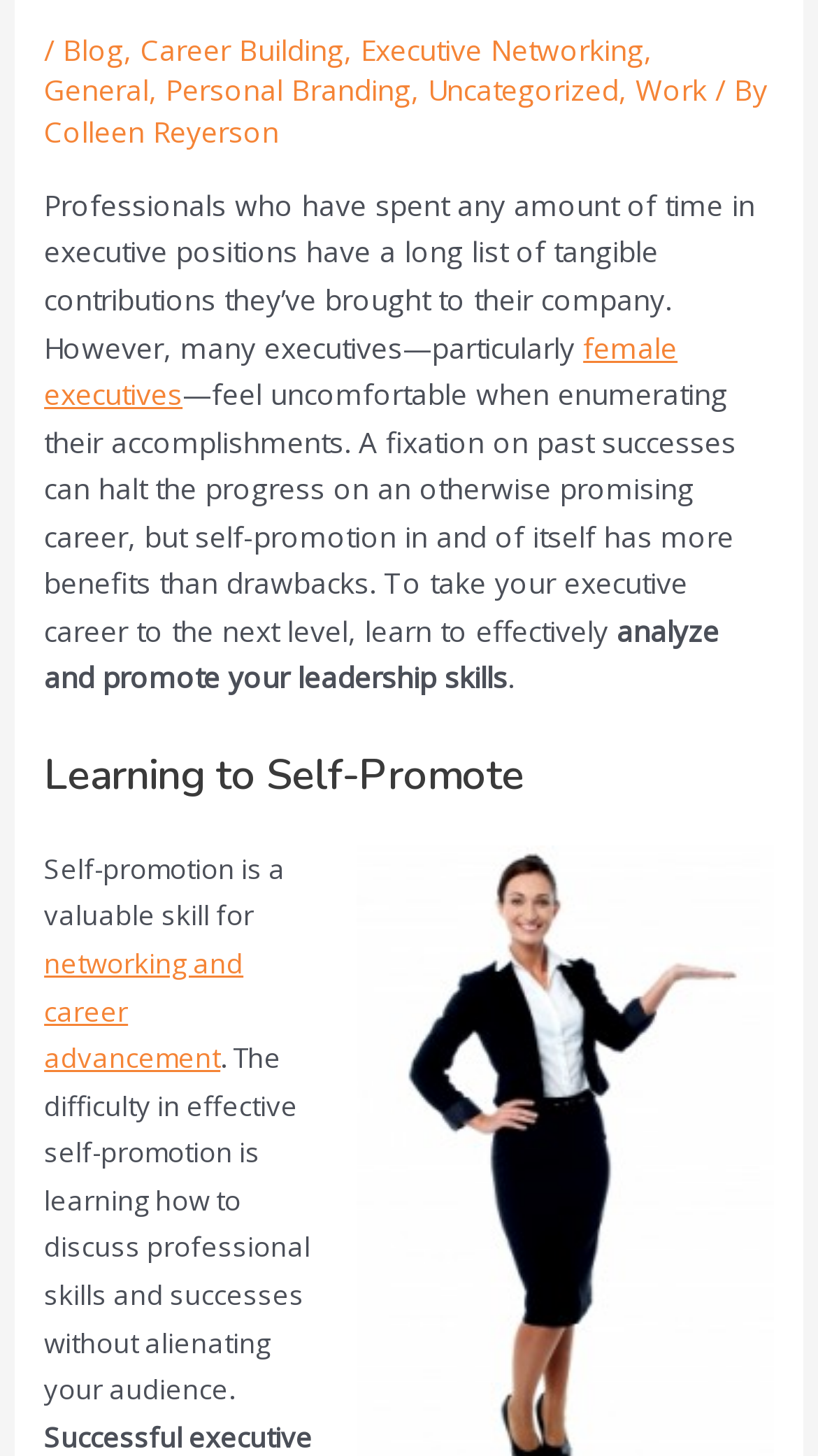Given the webpage screenshot, identify the bounding box of the UI element that matches this description: "female executives".

[0.054, 0.224, 0.828, 0.284]